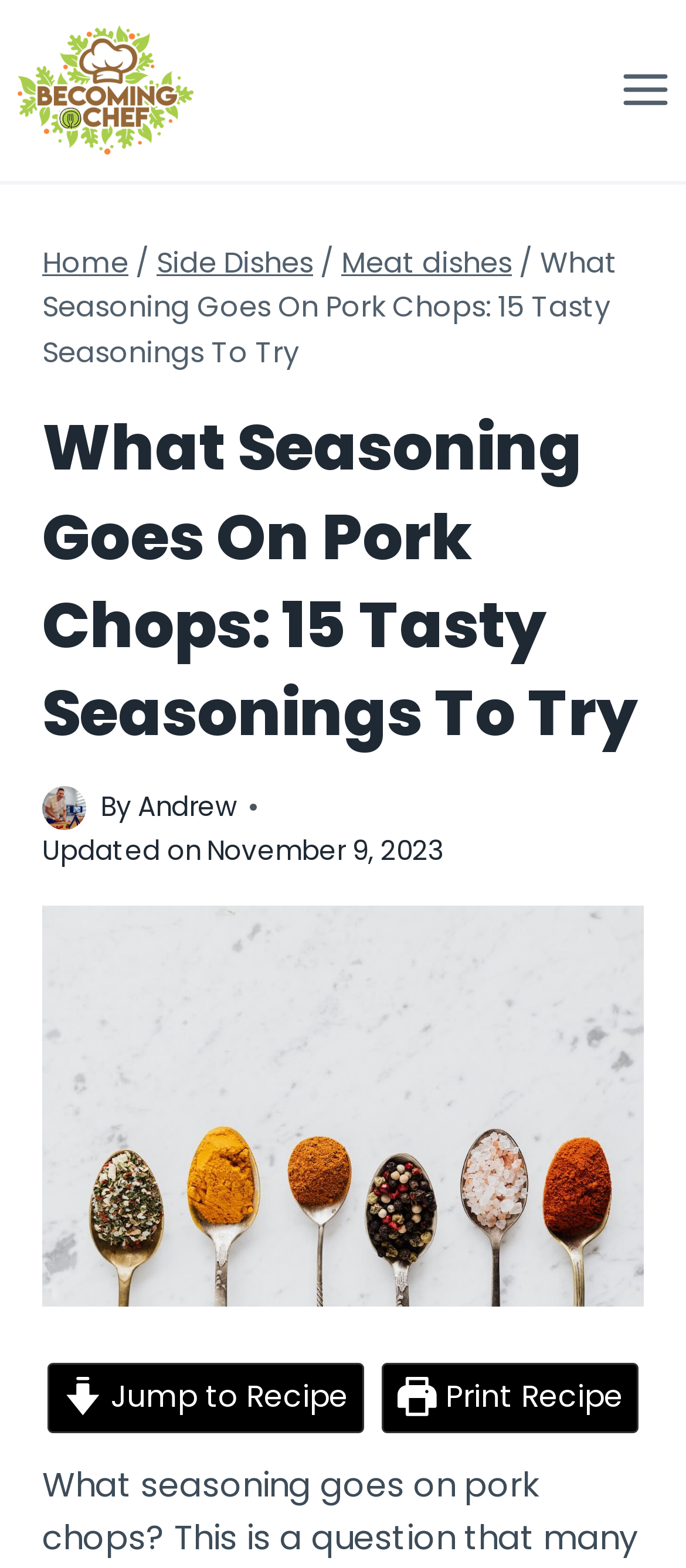Determine the bounding box coordinates of the clickable area required to perform the following instruction: "Jump to Recipe". The coordinates should be represented as four float numbers between 0 and 1: [left, top, right, bottom].

[0.069, 0.869, 0.531, 0.914]